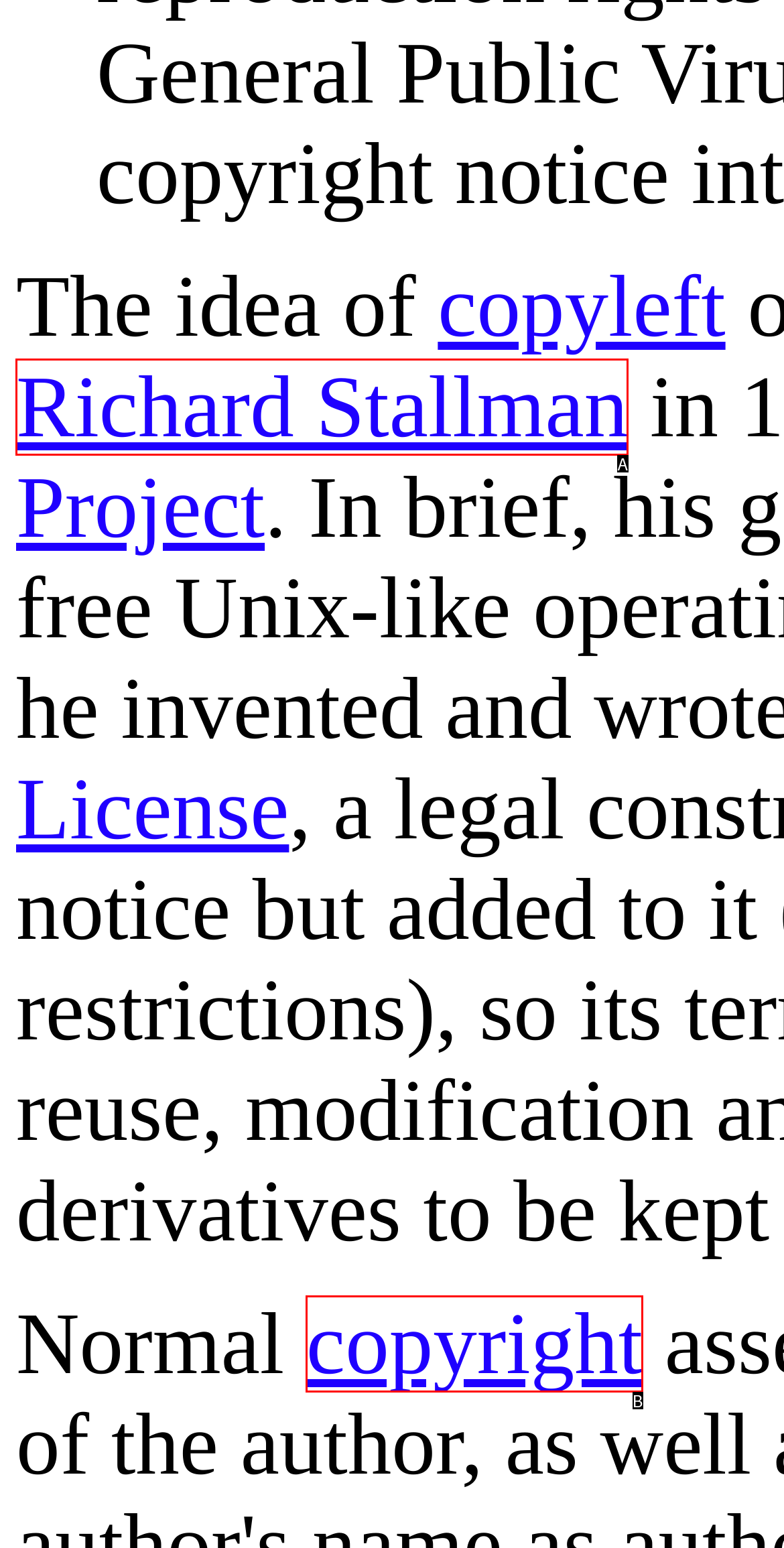Identify the letter of the UI element that corresponds to: Richard Stallman
Respond with the letter of the option directly.

A